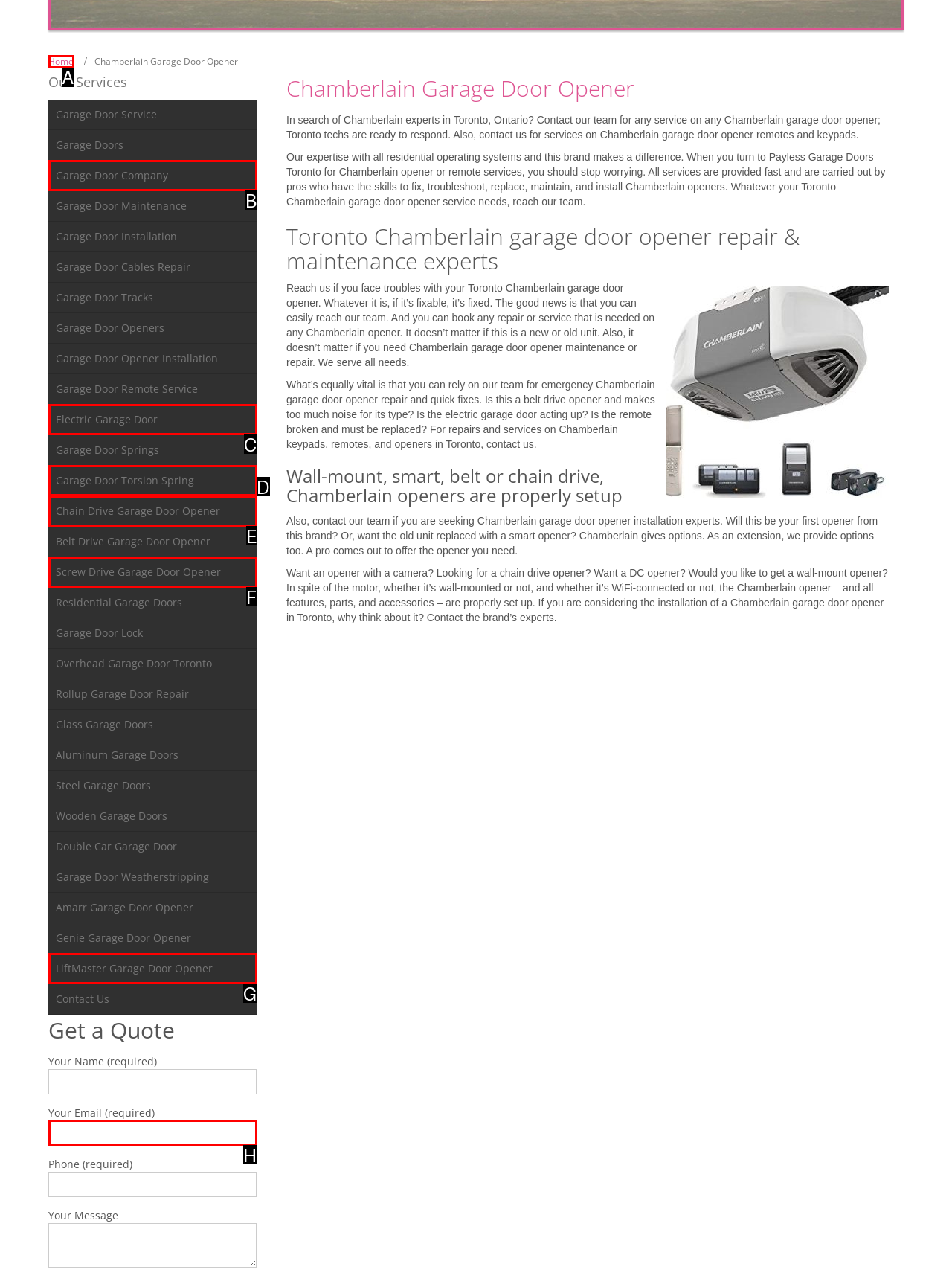Select the letter that corresponds to this element description: Screw Drive Garage Door Opener
Answer with the letter of the correct option directly.

F